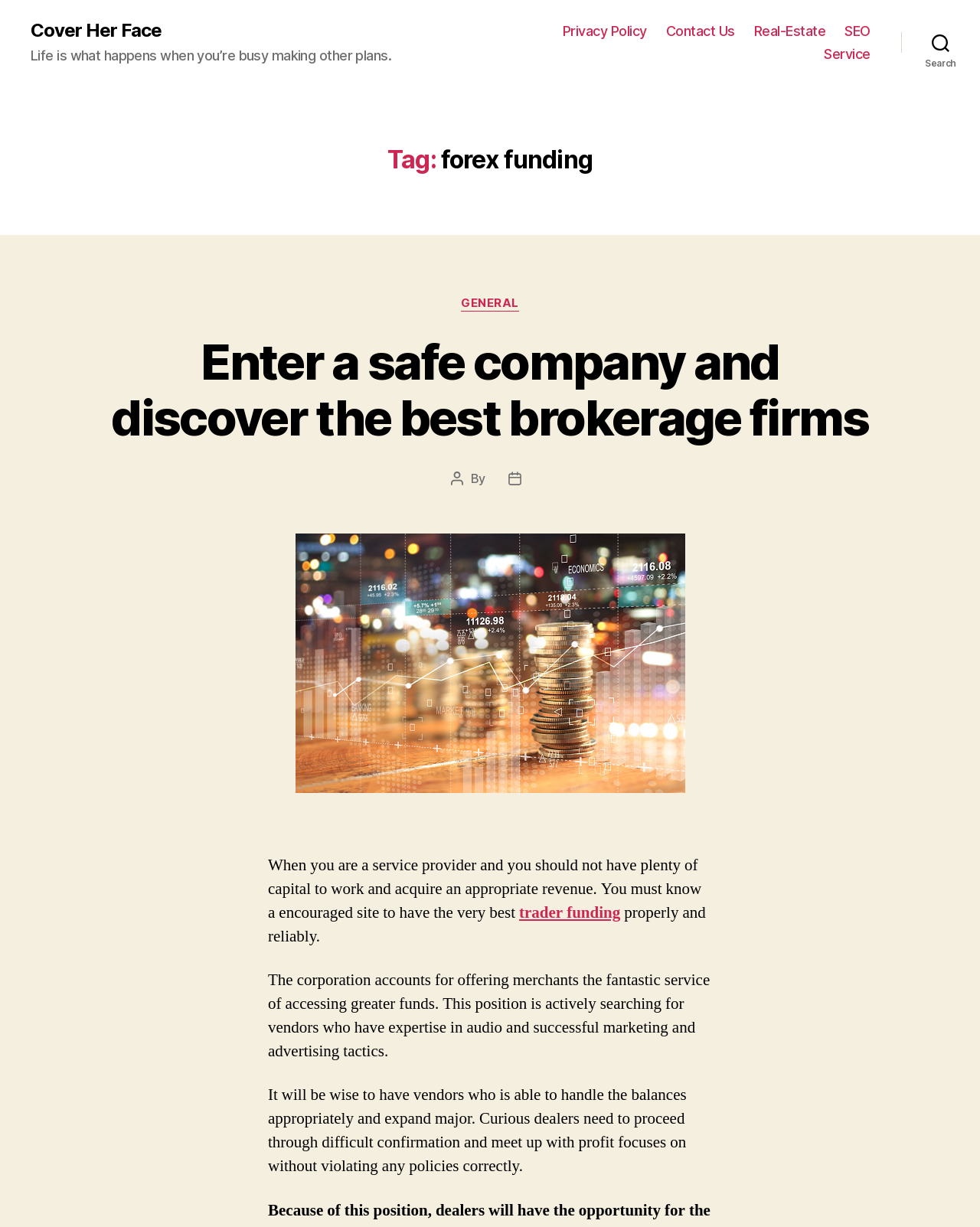Extract the bounding box coordinates for the UI element described as: "Cover Her Face".

[0.031, 0.017, 0.165, 0.032]